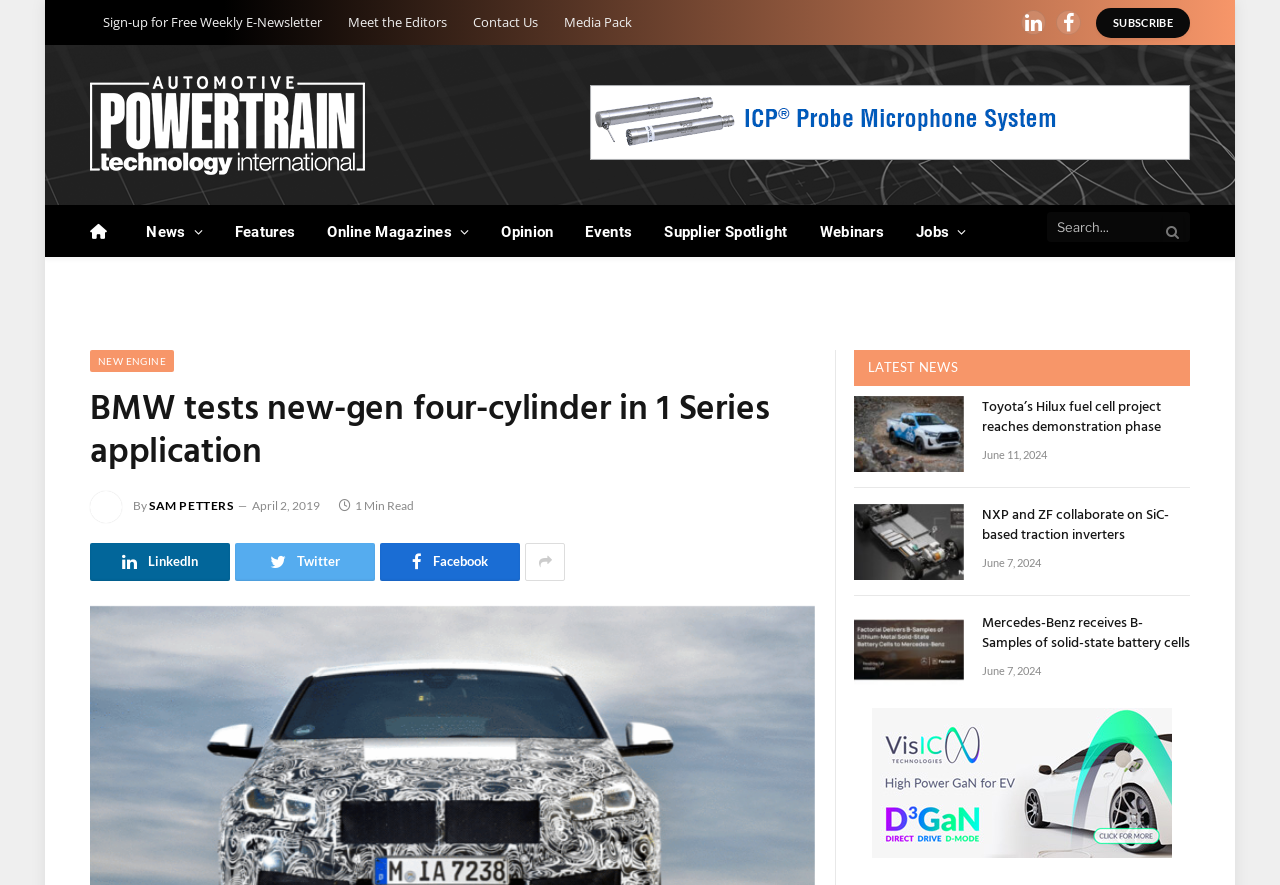Find the bounding box coordinates of the clickable area that will achieve the following instruction: "Check the comment by Arya".

None